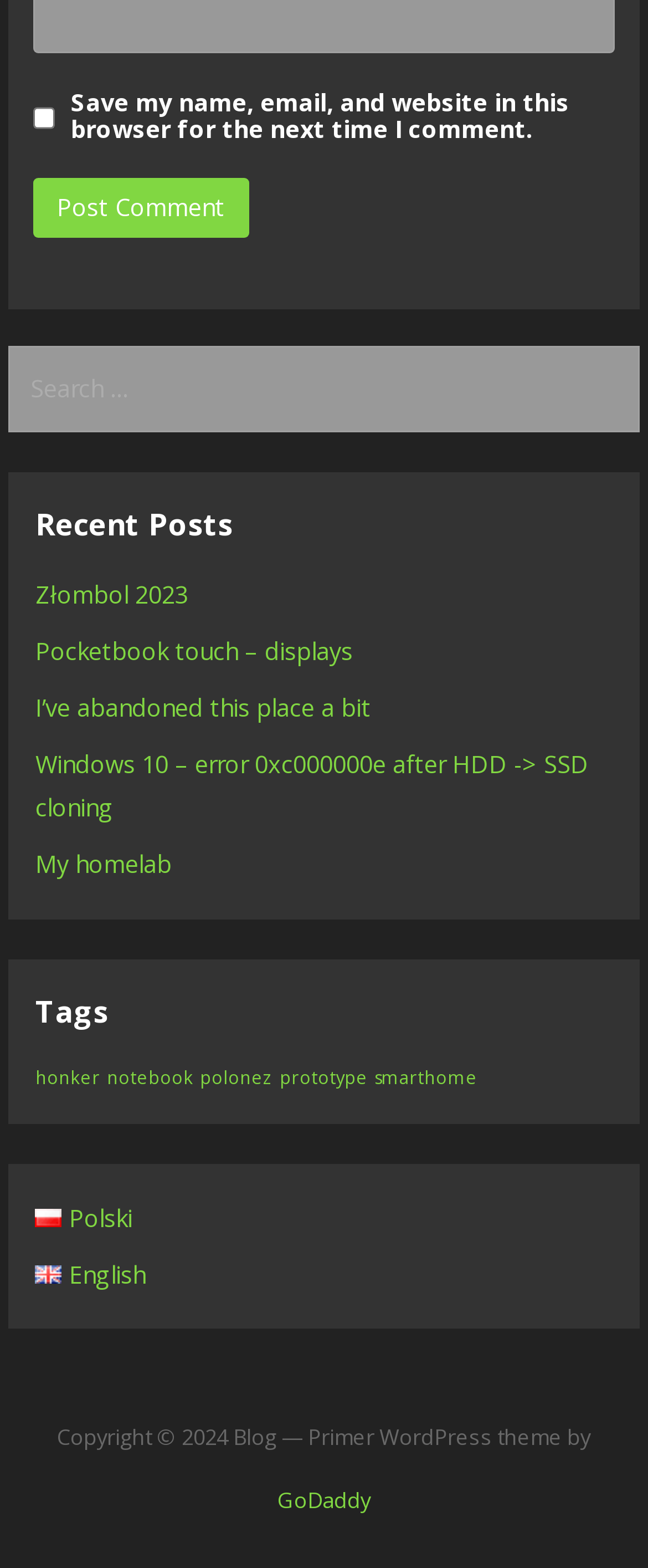Could you please study the image and provide a detailed answer to the question:
What is the theme of the blog?

I looked at the copyright information at the bottom of the page and found that the blog uses the Primer WordPress theme.